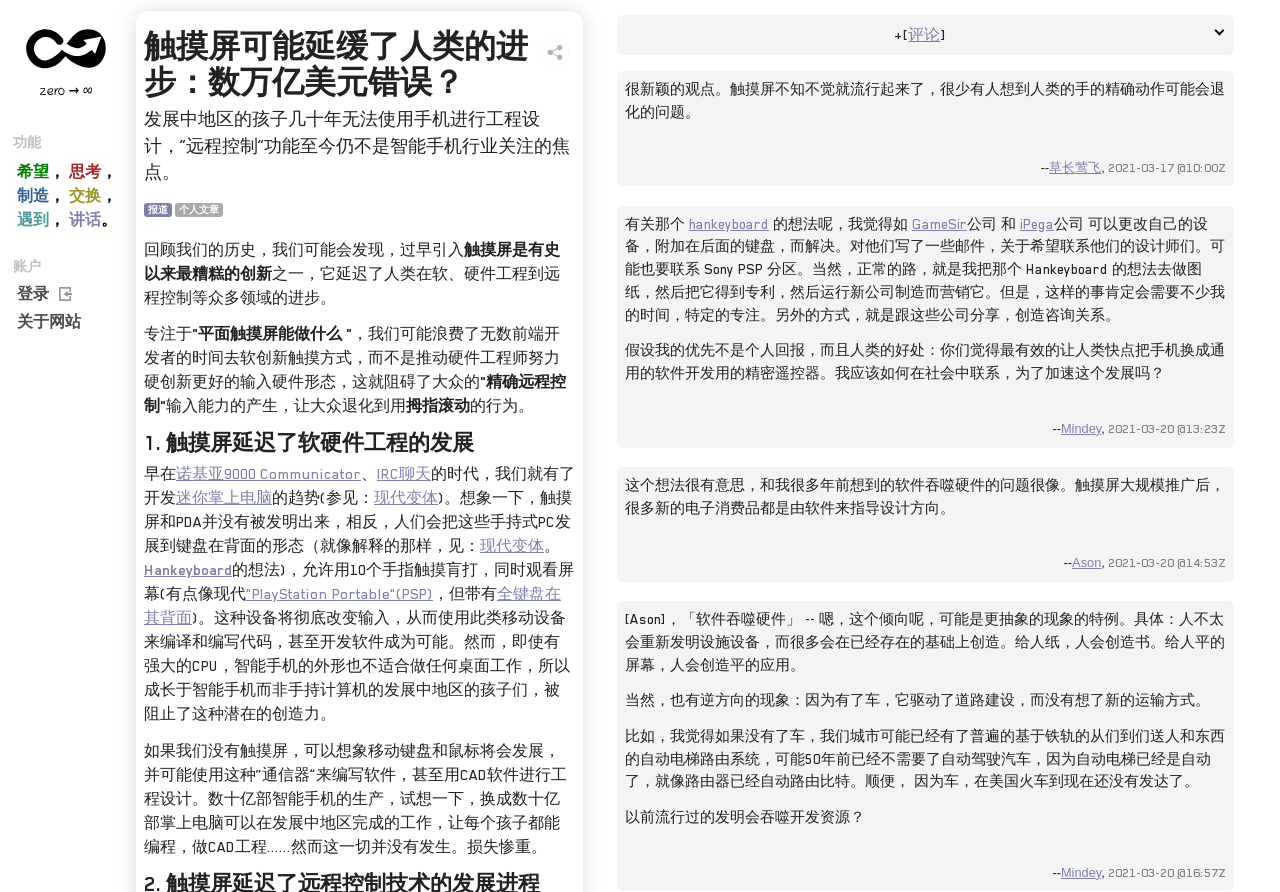Please provide a one-word or phrase answer to the question: 
What is the topic of the article?

Touch screen